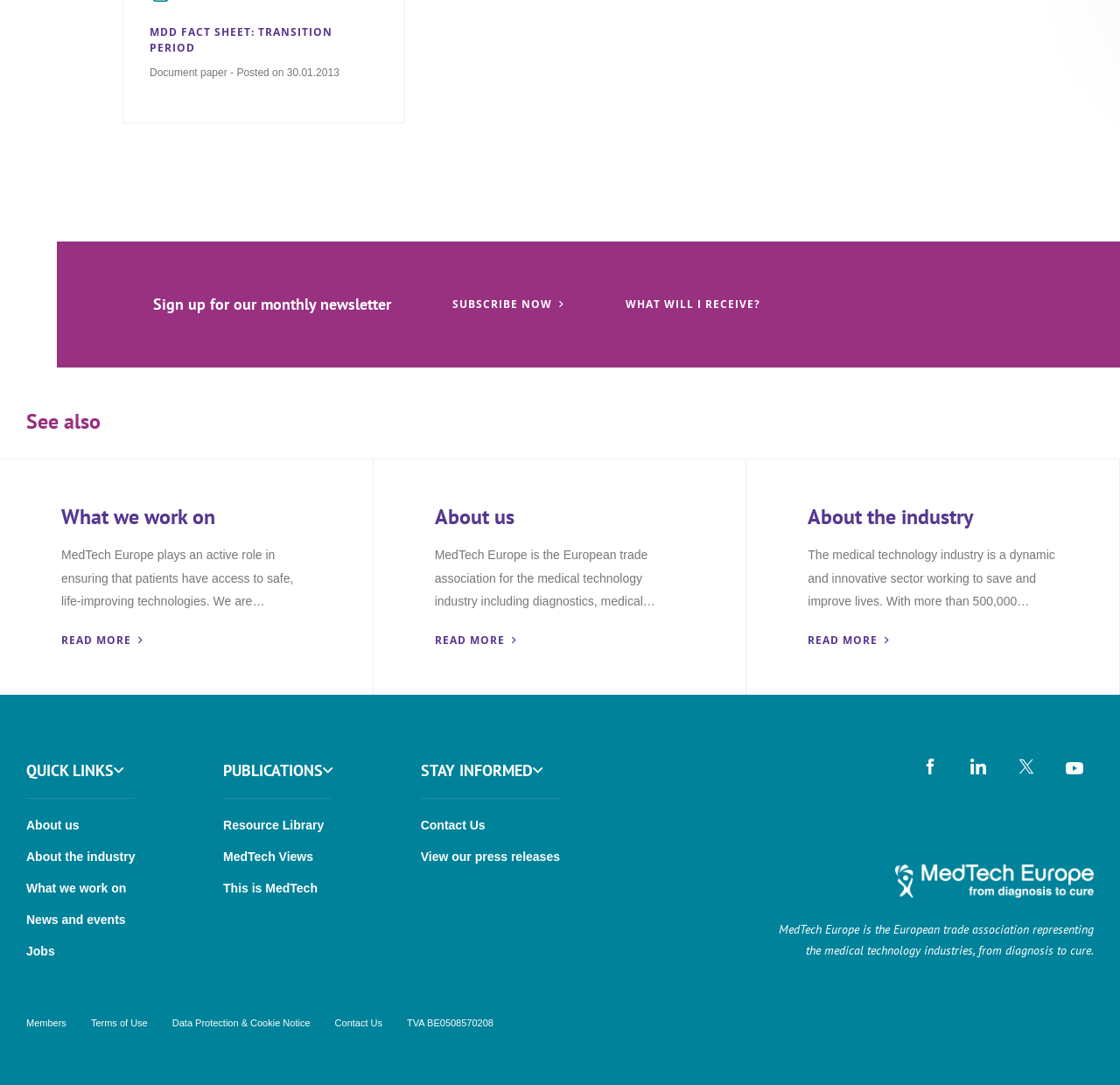Find the bounding box coordinates of the element I should click to carry out the following instruction: "Read more about what we work on".

[0.055, 0.581, 0.128, 0.6]